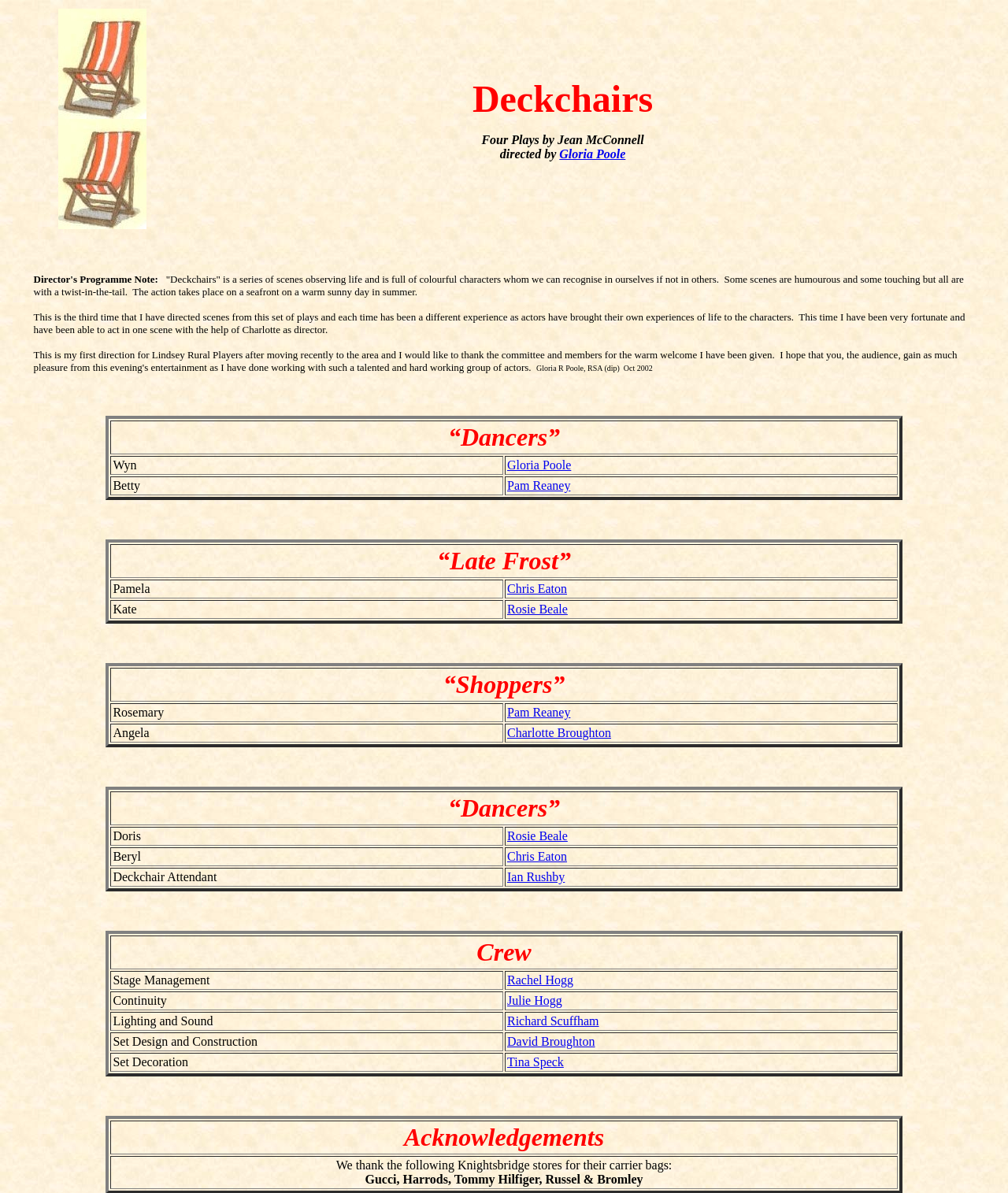Provide a one-word or short-phrase response to the question:
Who directed the play 'Deckchairs'?

Gloria Poole